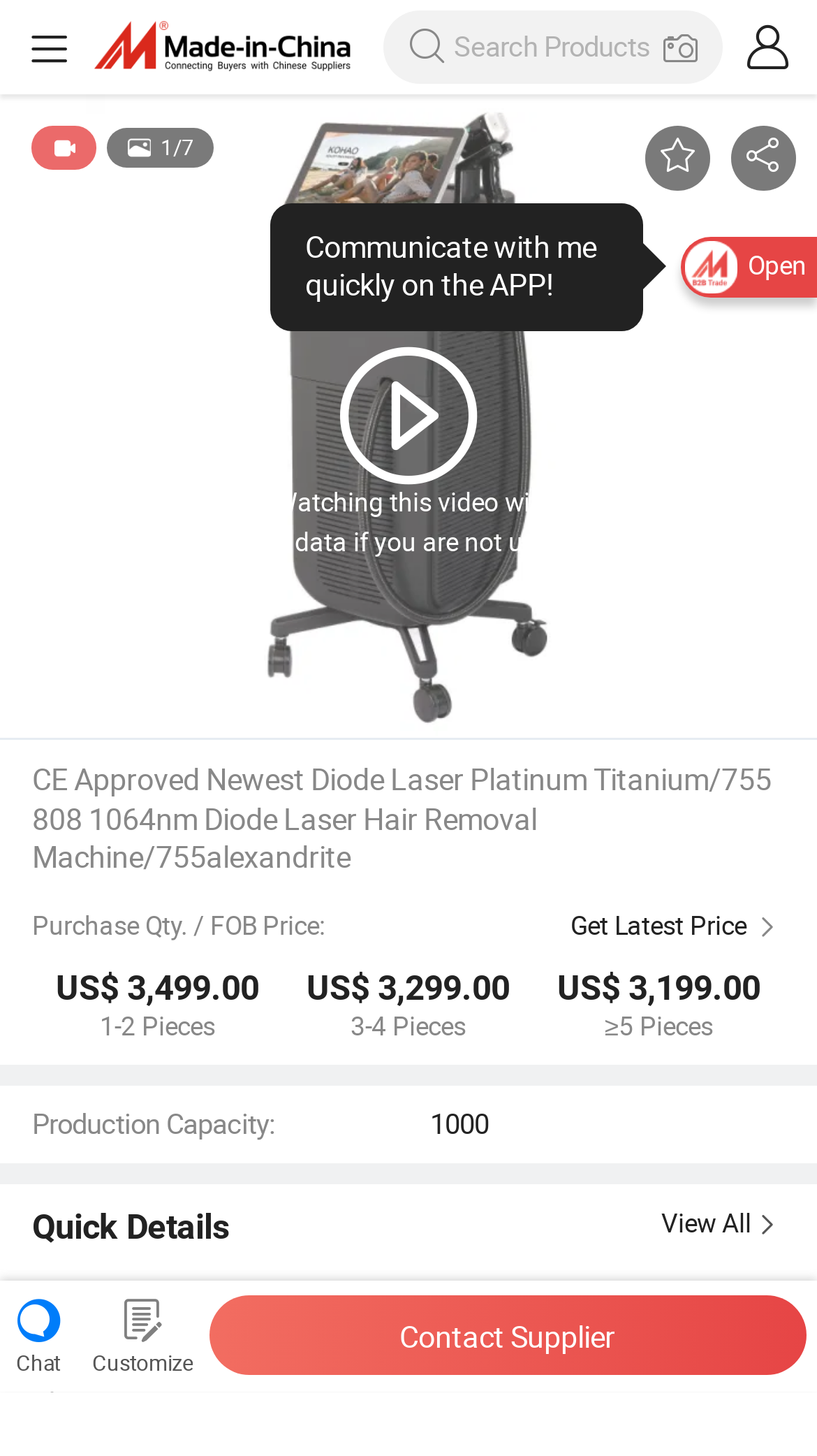What is the theory behind the instrument?
Answer the question with as much detail as possible.

I found the theory information in the section where it lists the product details. The theory behind the instrument is mentioned as Laser.